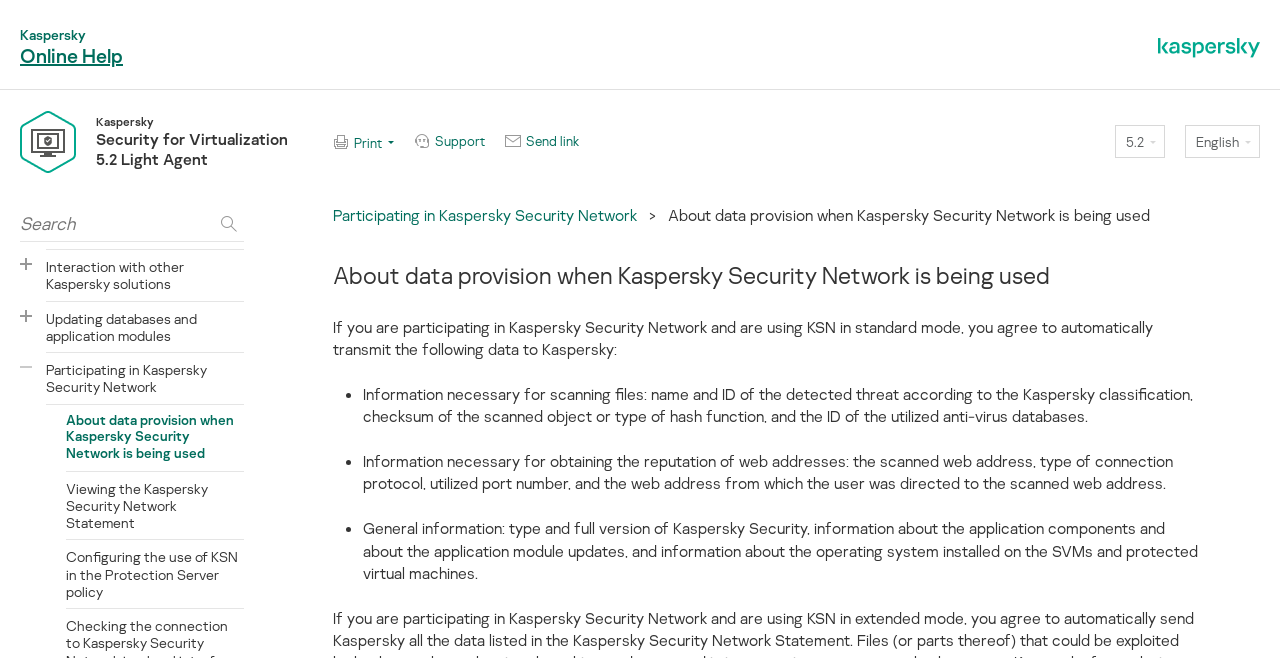Identify the bounding box coordinates of the clickable region to carry out the given instruction: "Print the page".

[0.26, 0.205, 0.307, 0.229]